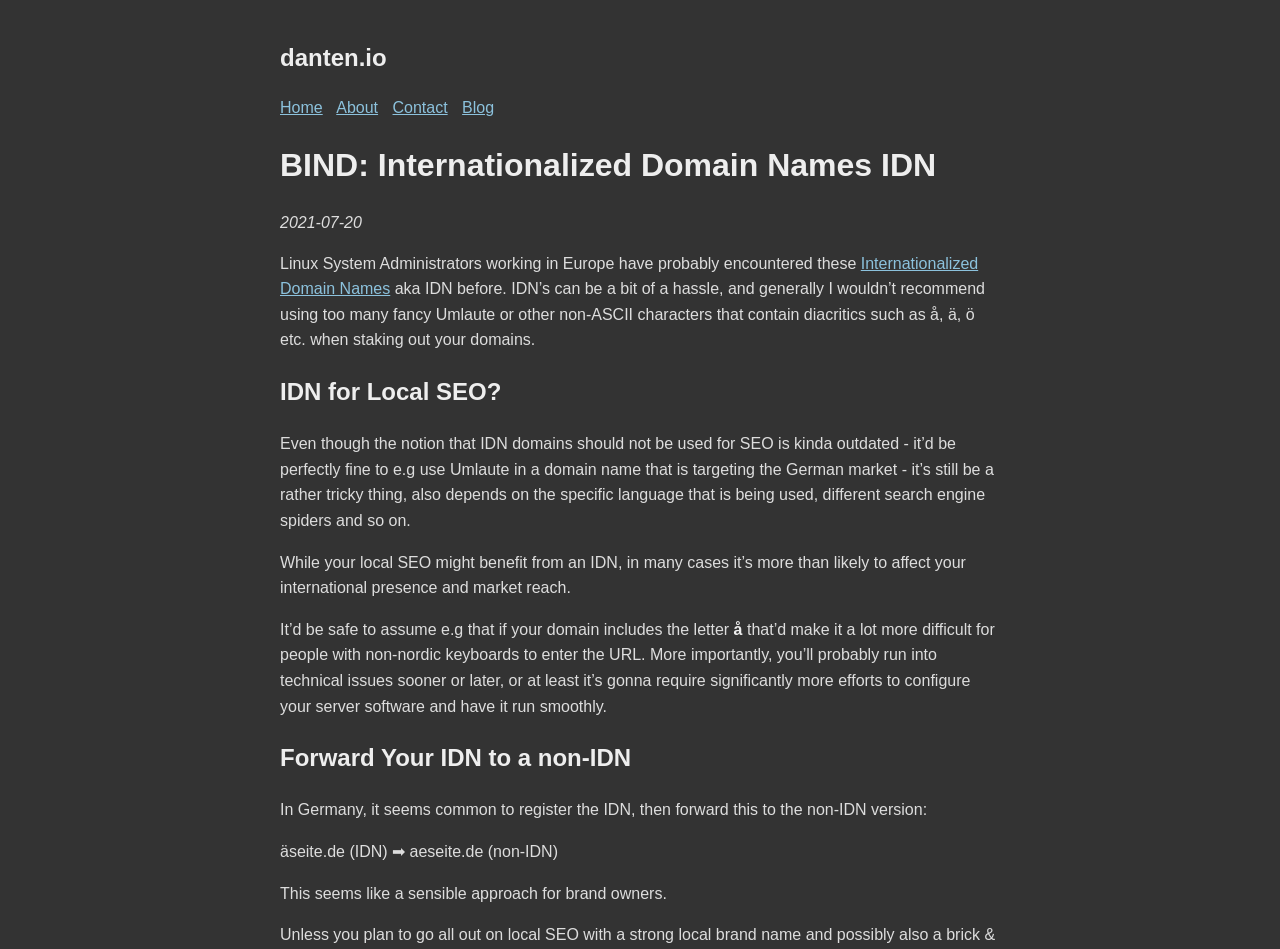Respond with a single word or short phrase to the following question: 
What is the website's domain name?

danten.io